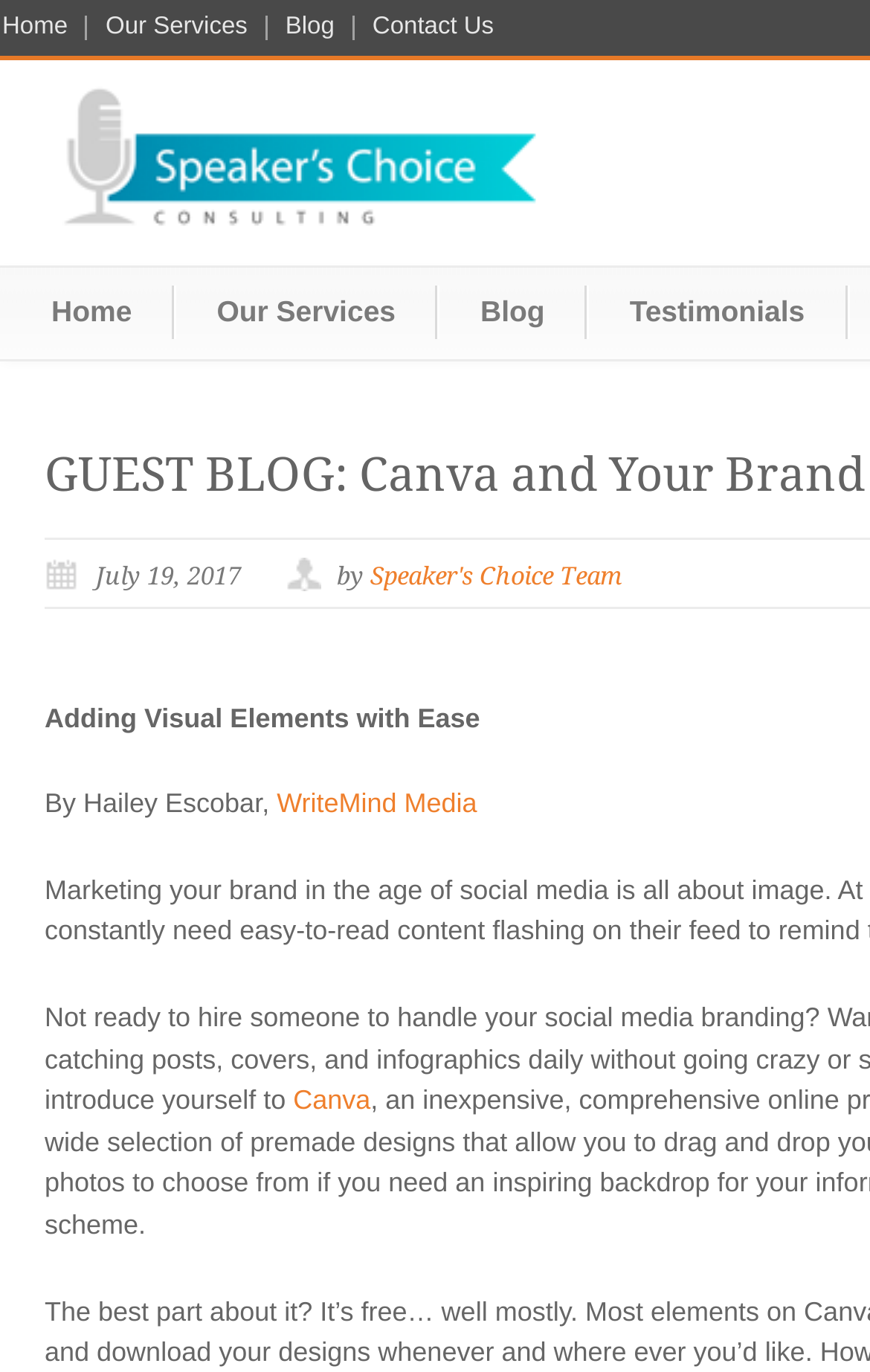Construct a thorough caption encompassing all aspects of the webpage.

The webpage appears to be a blog post titled "GUEST BLOG: Canva and Your Brand" on the Speakers Choice Consulting website. At the top, there is a navigation menu with five links: "Home", "Our Services", "Blog", "Contact Us", and an empty link. Below this menu, there is another navigation menu with four links: "Home", "Our Services", "Blog", and "Testimonials".

The main content of the blog post is located below these navigation menus. The post is dated "July 19, 2017" and is written by "Speaker's Choice Team". The title of the post is "Adding Visual Elements with Ease", and it is written by Hailey Escobar from WriteMind Media. 

There is a prominent link to "Canva" located near the bottom of the page. The link to the blog post title "GUEST BLOG: Canva and Your Brand" is also present on the page. Overall, the webpage has a simple layout with a focus on the blog post content.